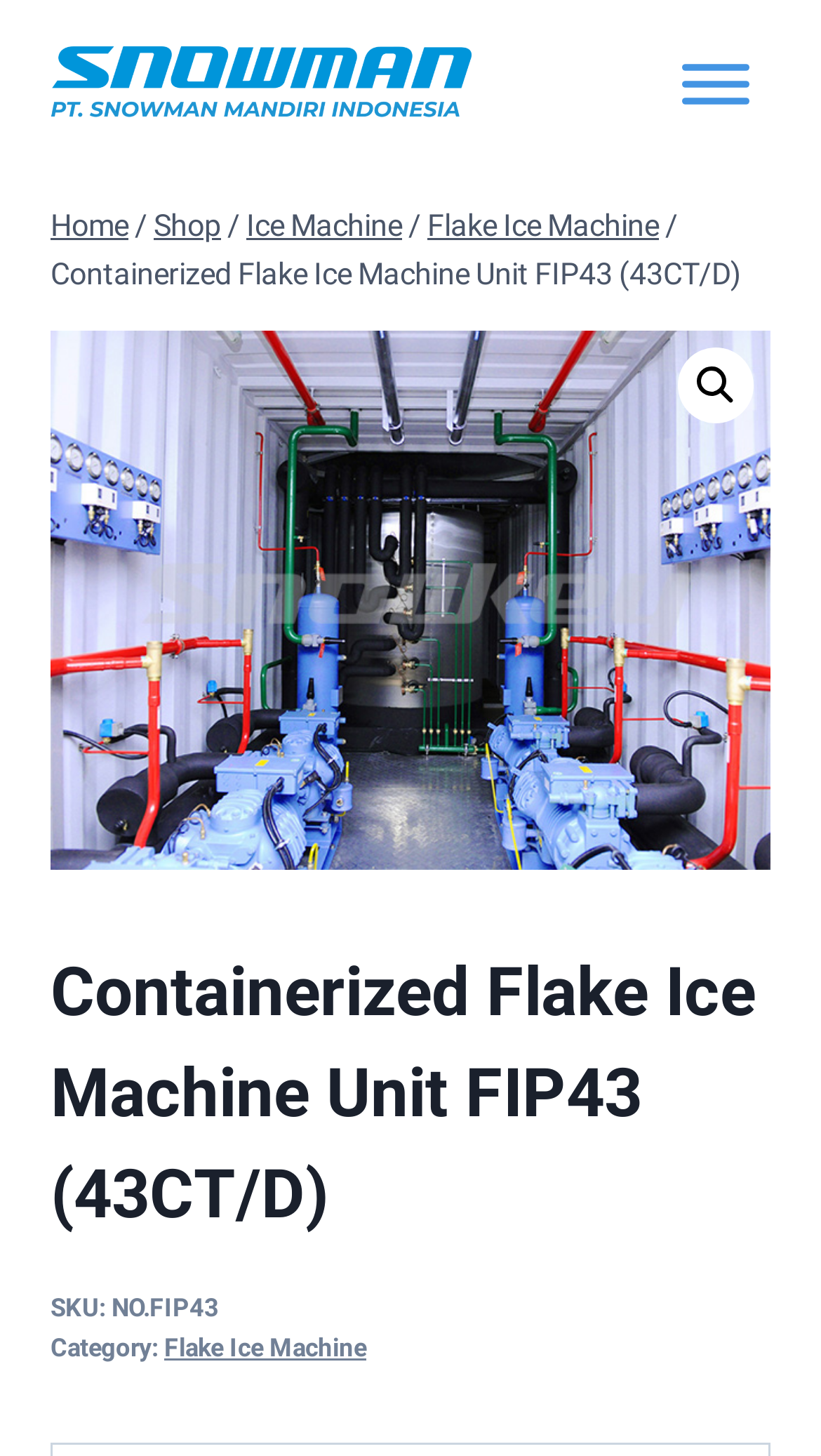Specify the bounding box coordinates of the area that needs to be clicked to achieve the following instruction: "Go to Home page".

[0.062, 0.143, 0.156, 0.168]